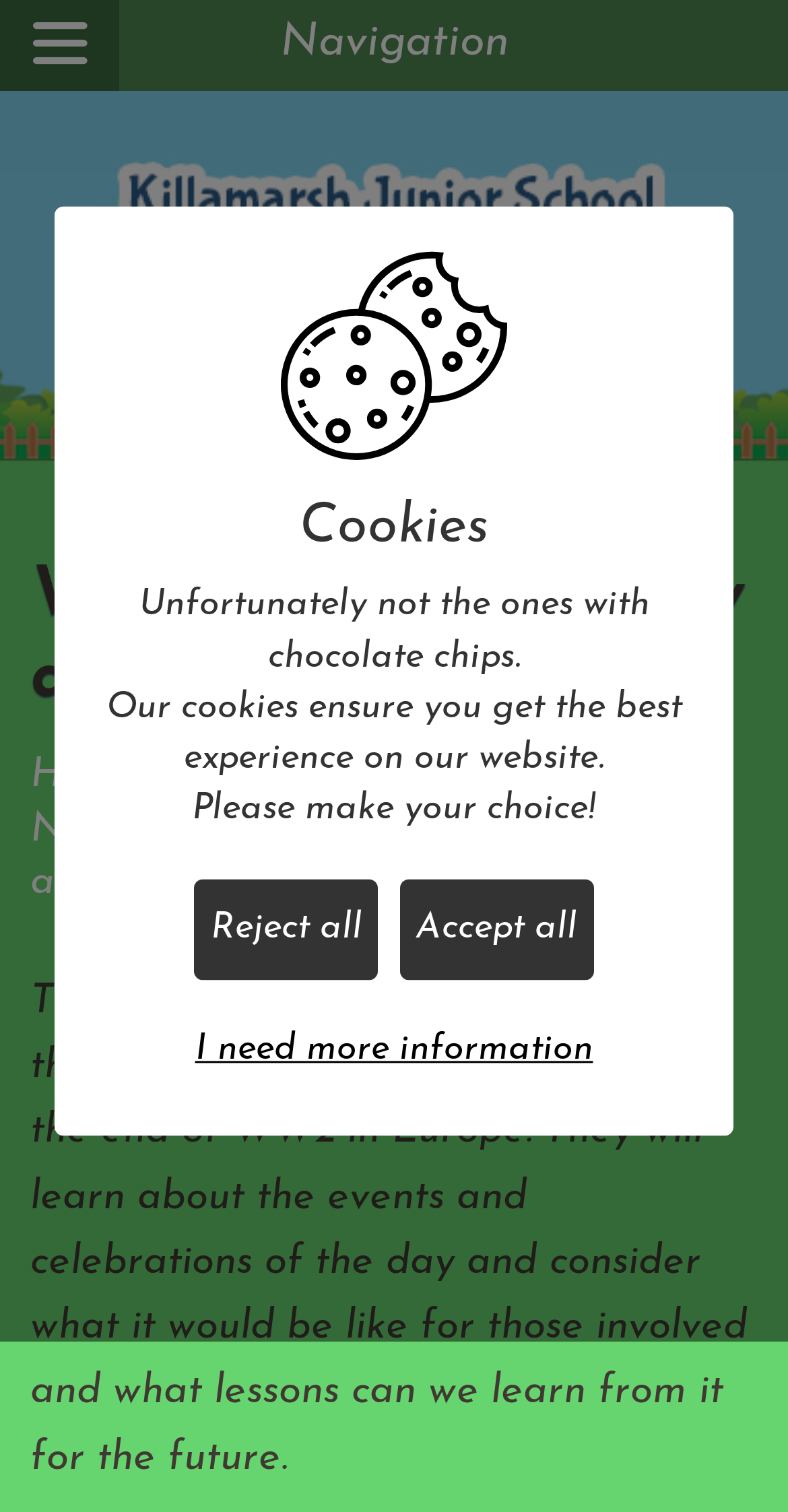Pinpoint the bounding box coordinates of the clickable element to carry out the following instruction: "Click the 'Language' button."

None